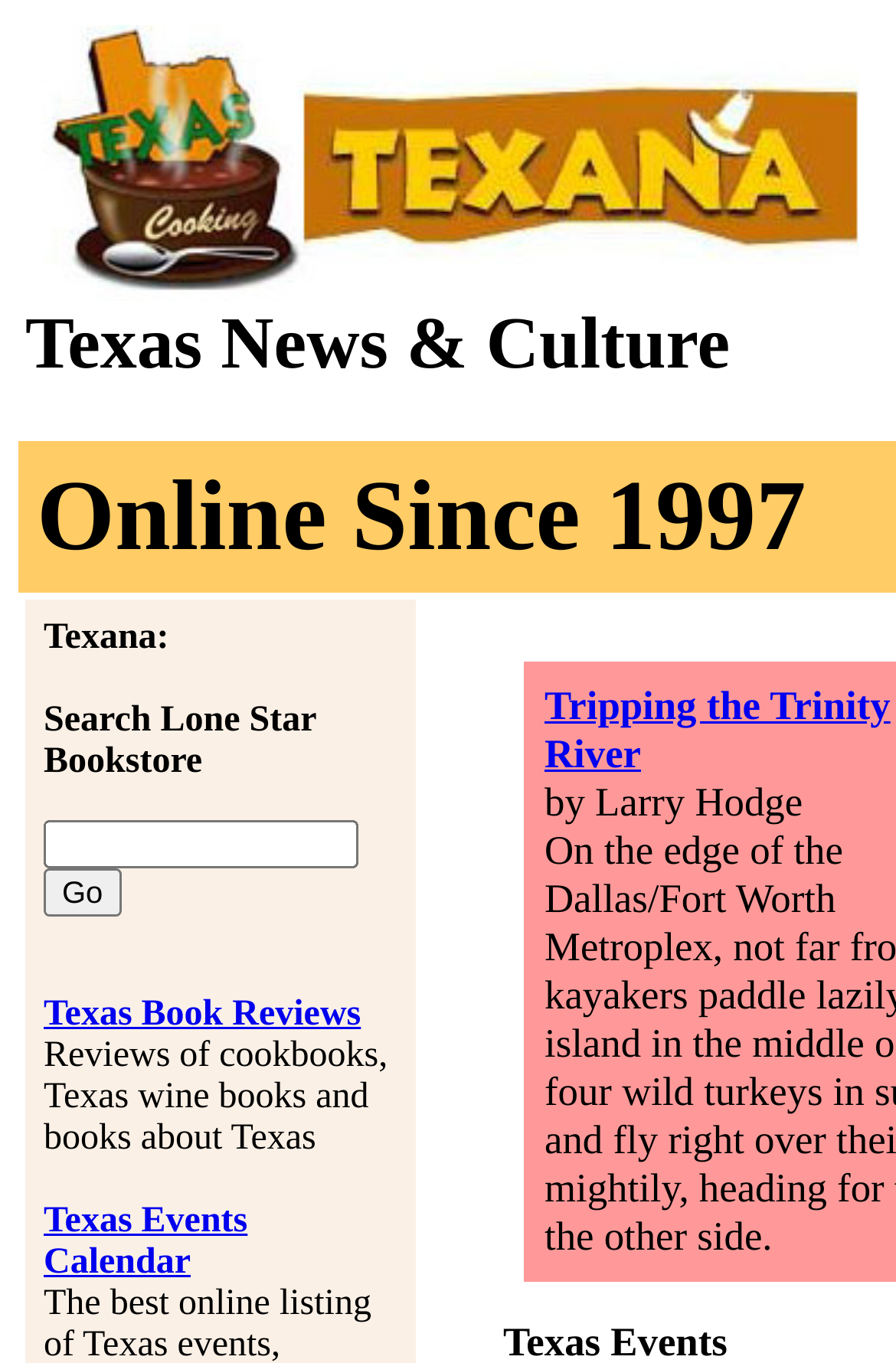Extract the primary headline from the webpage and present its text.


Texas News & Culture